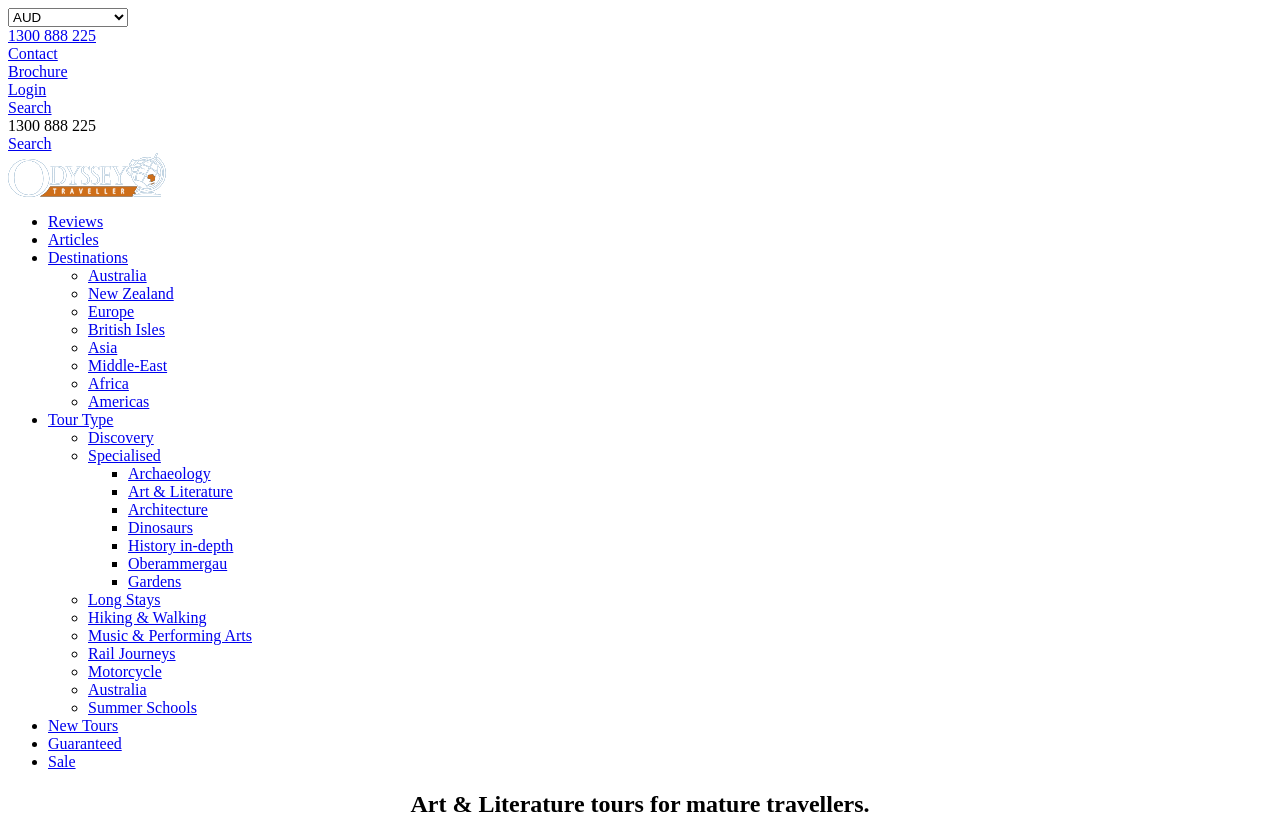Provide the text content of the webpage's main heading.

Art & Literature tours for mature travellers.